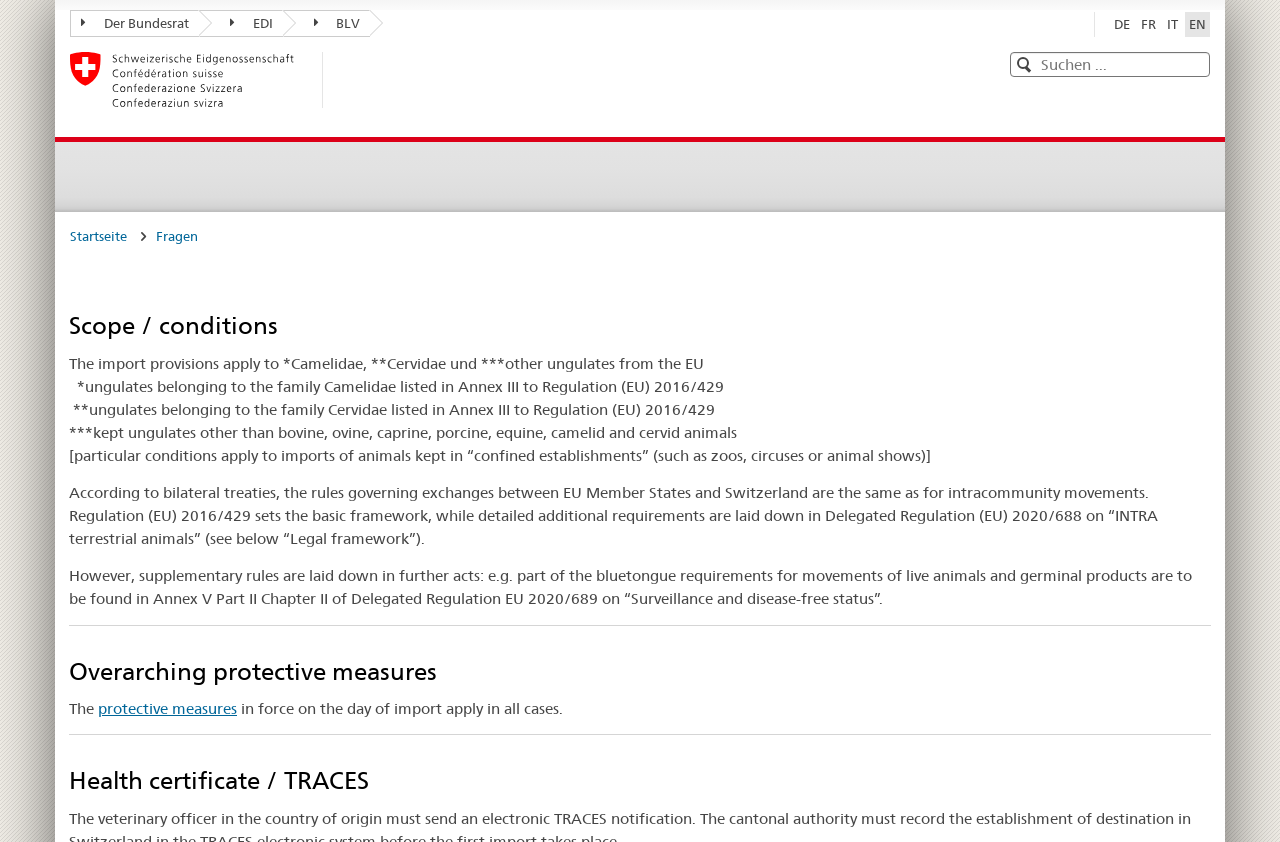Please provide the bounding box coordinates for the element that needs to be clicked to perform the instruction: "Enter text in the search box". The coordinates must consist of four float numbers between 0 and 1, formatted as [left, top, right, bottom].

[0.789, 0.062, 0.945, 0.091]